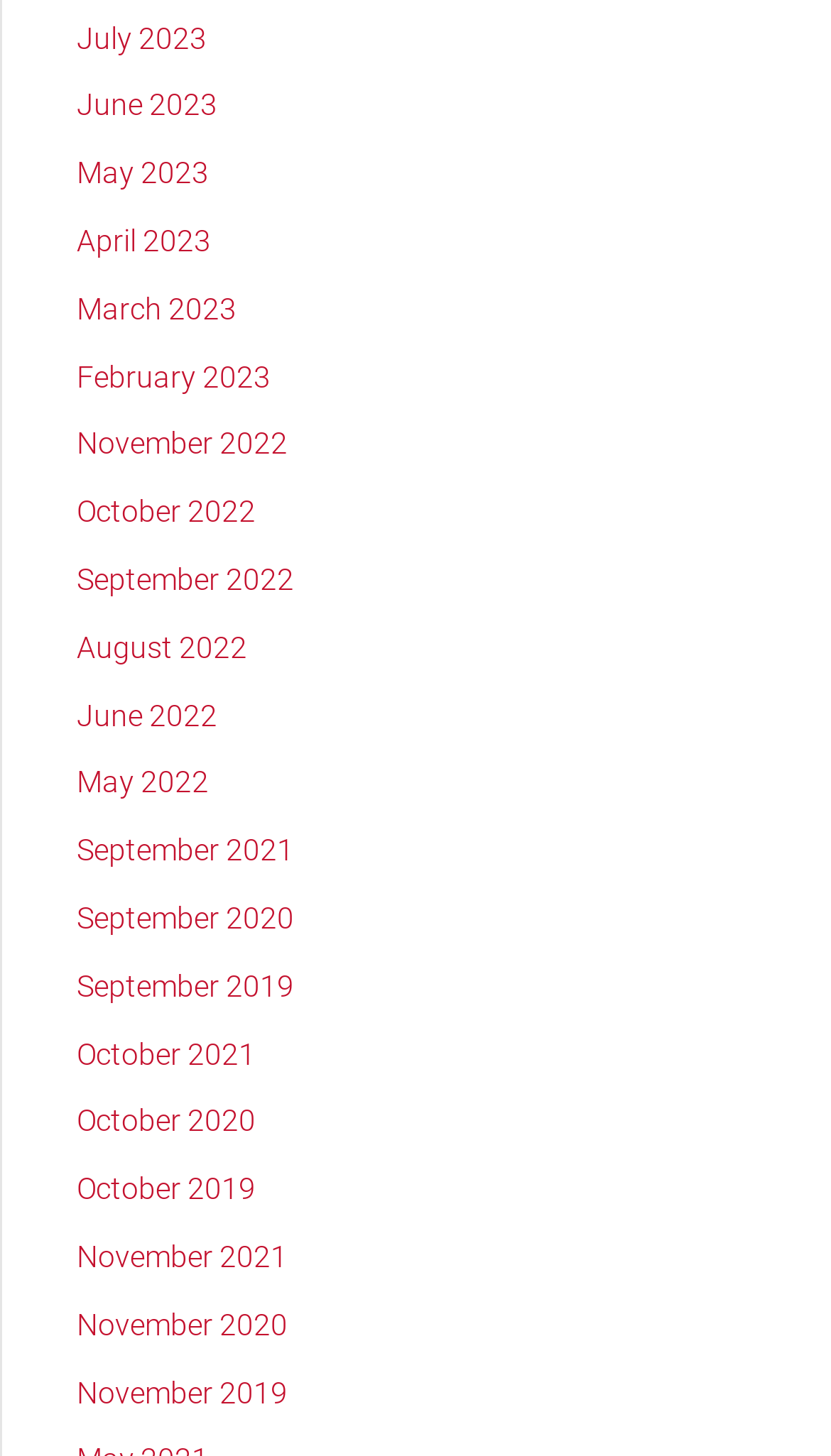How many years are represented on the webpage?
Answer the question based on the image using a single word or a brief phrase.

4